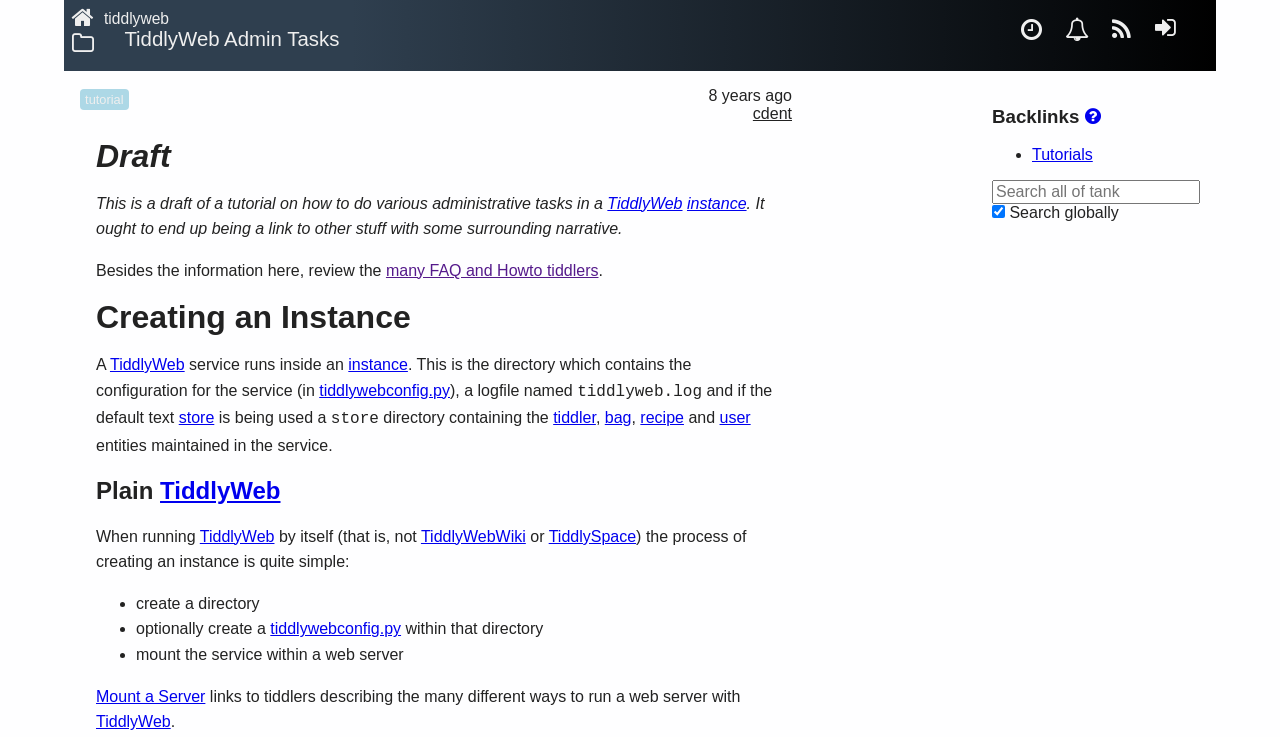What is the significance of the '¶' symbol?
Look at the image and respond with a one-word or short phrase answer.

Heading marker